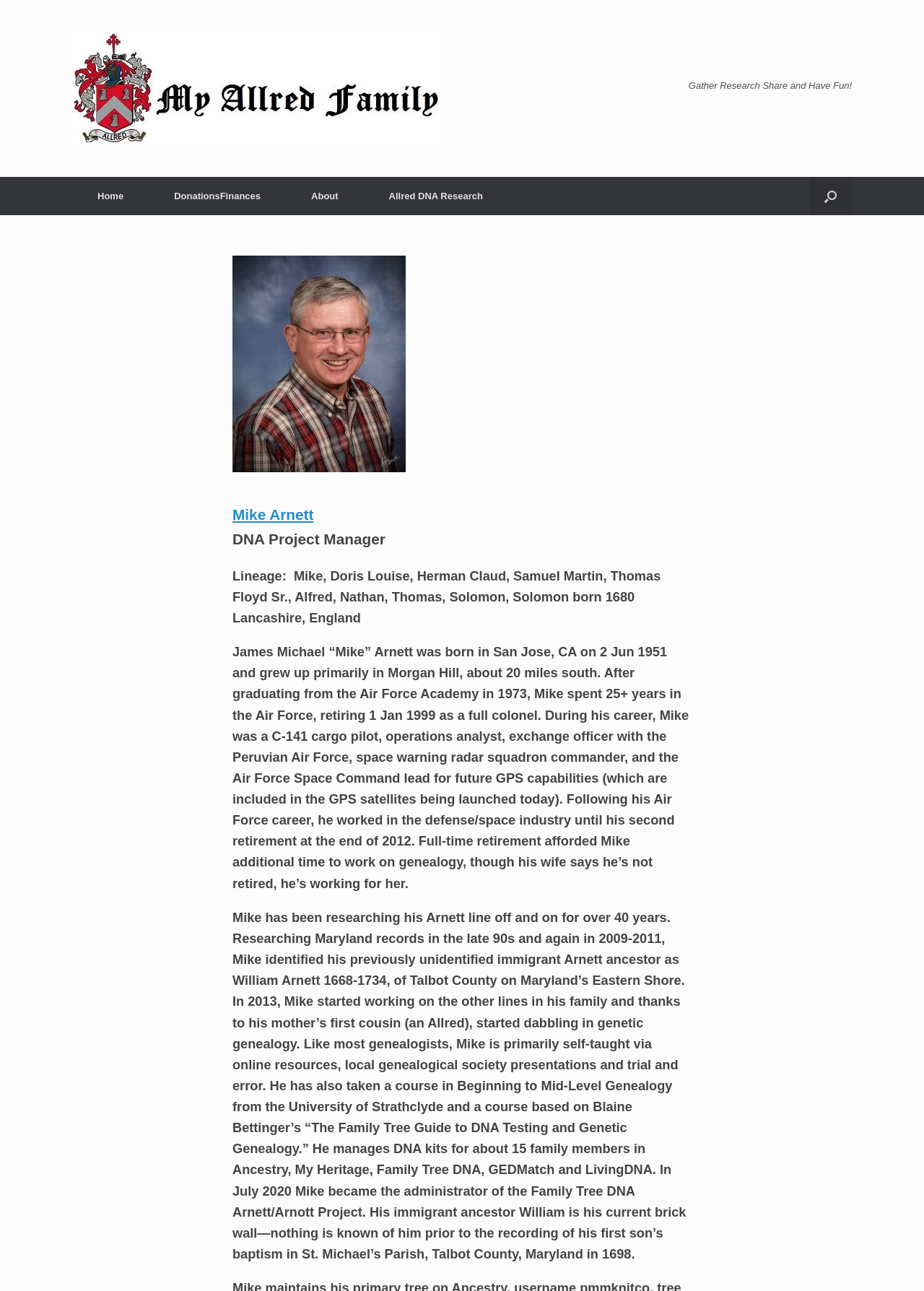What is the logo of the website?
Provide a well-explained and detailed answer to the question.

The logo of the website is 'The Allred Family Logo' which is an image element located at the top left corner of the webpage with a bounding box of [0.078, 0.025, 0.477, 0.112].